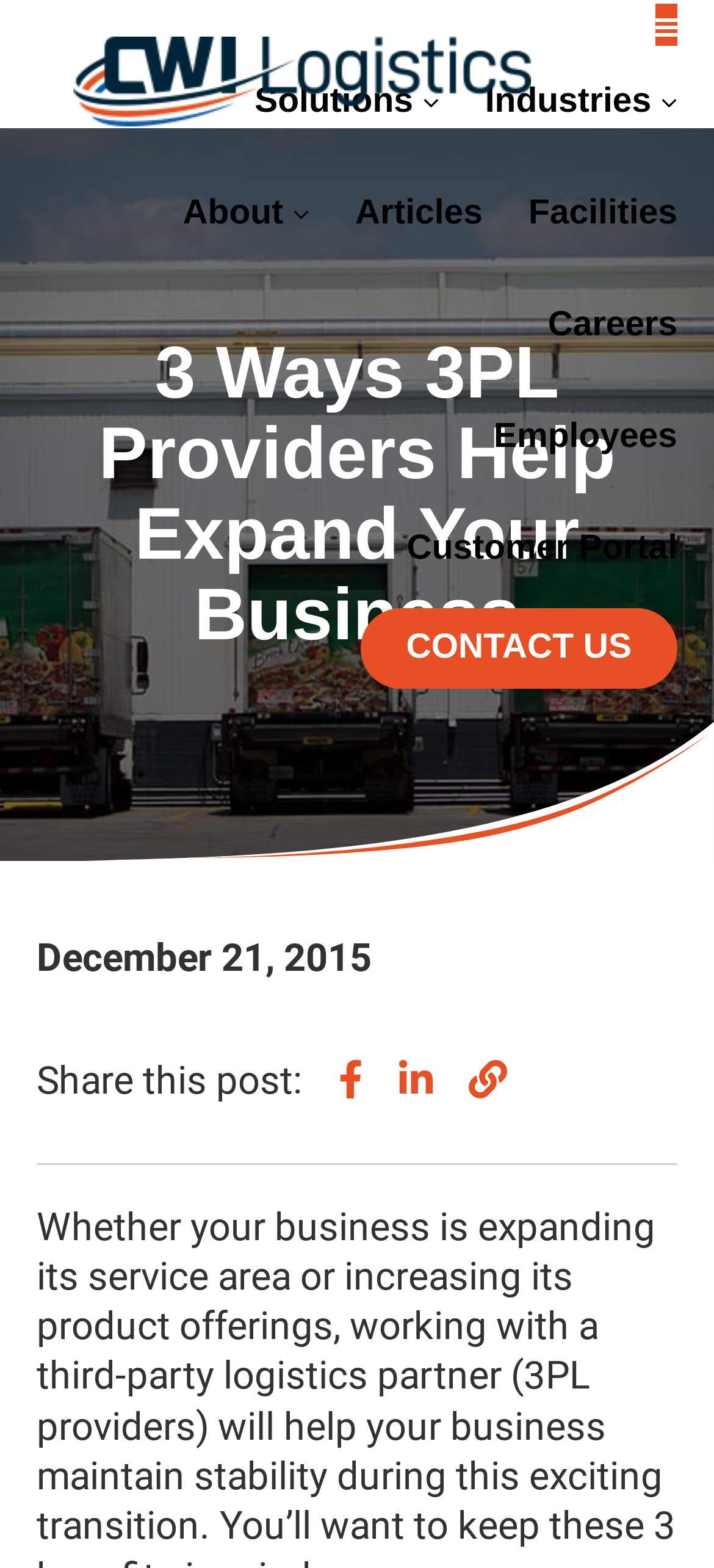Provide an in-depth caption for the webpage.

The webpage is about the benefits of working with 3PL providers, specifically highlighting how they can help expand a business. At the top left corner, there is a logo of CWI Logistics, accompanied by a navigation menu with links to various sections such as Solutions, Industries, About, Articles, Facilities, Careers, Employees, Customer Portal, and CONTACT US. 

Below the navigation menu, there is a prominent heading that reads "3 Ways 3PL Providers Help Expand Your Business". 

Underneath the heading, there is a large image that spans the entire width of the page. 

Below the image, there is a section with a date "December 21, 2015" and a text "Share this post:" followed by three social media links and a "Copy URL to clipboard" button.